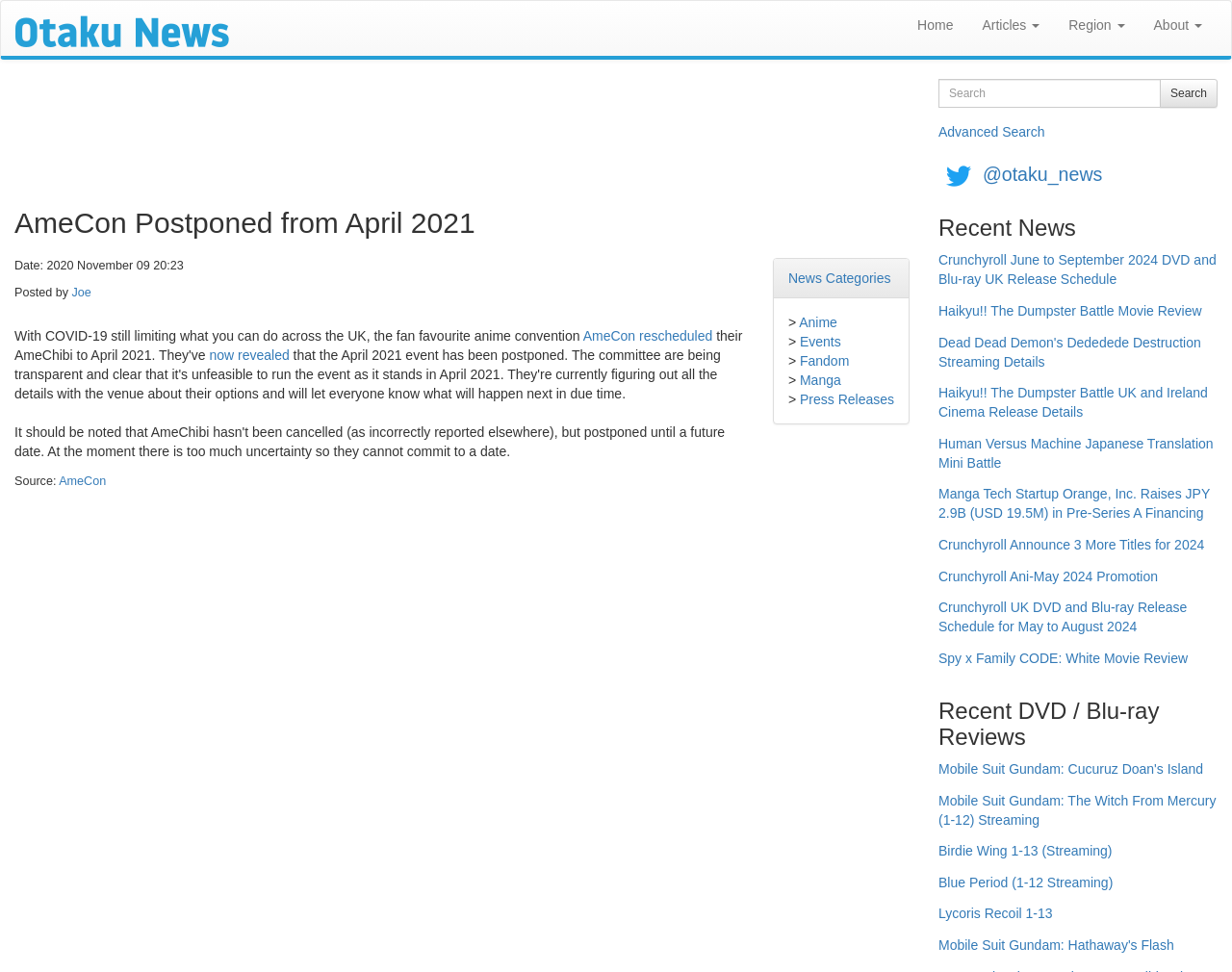Locate the bounding box coordinates of the element that should be clicked to execute the following instruction: "View the recent news about Crunchyroll".

[0.762, 0.258, 0.988, 0.31]